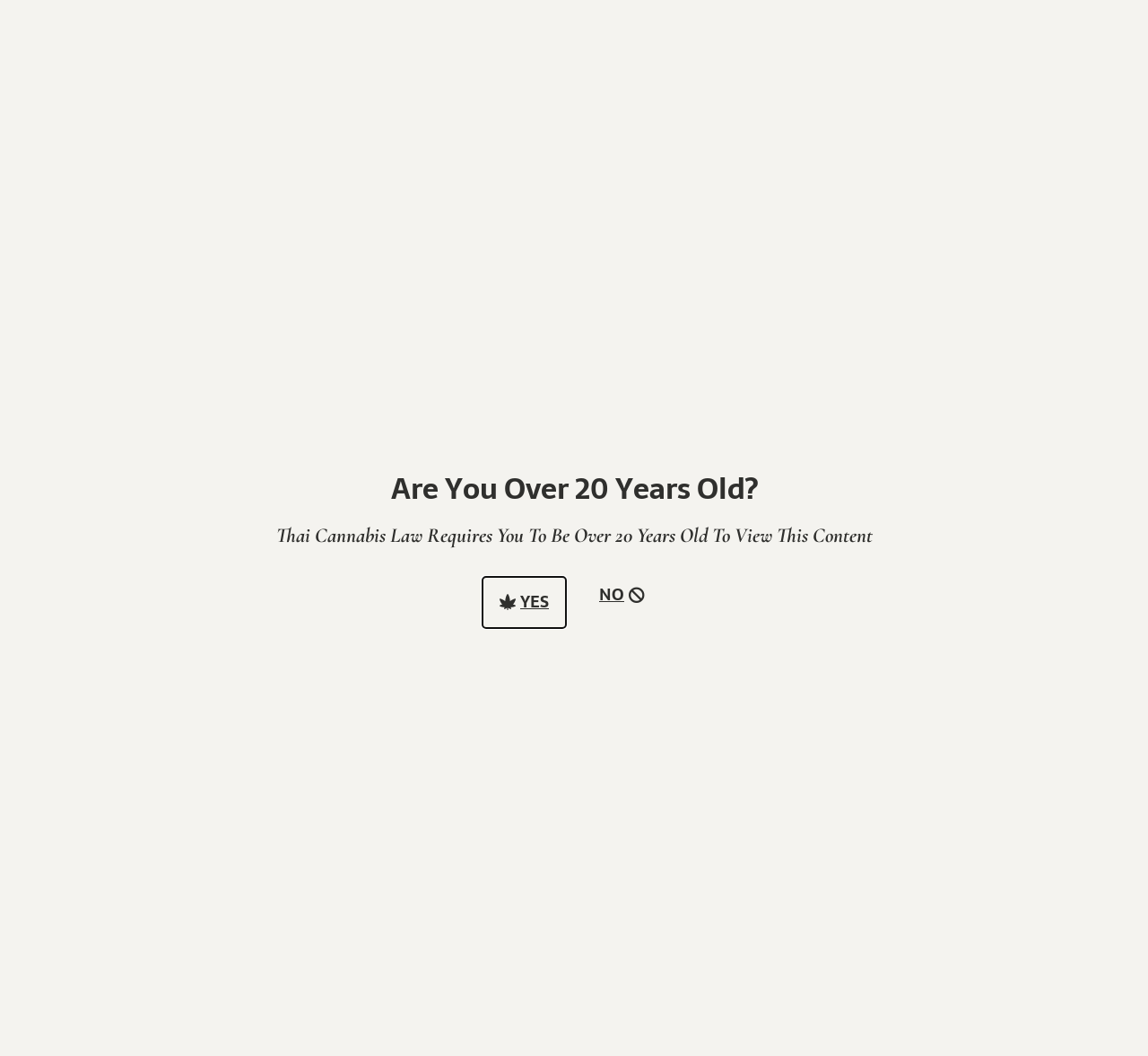Please give a short response to the question using one word or a phrase:
Is the Pink Runtz product in stock?

No